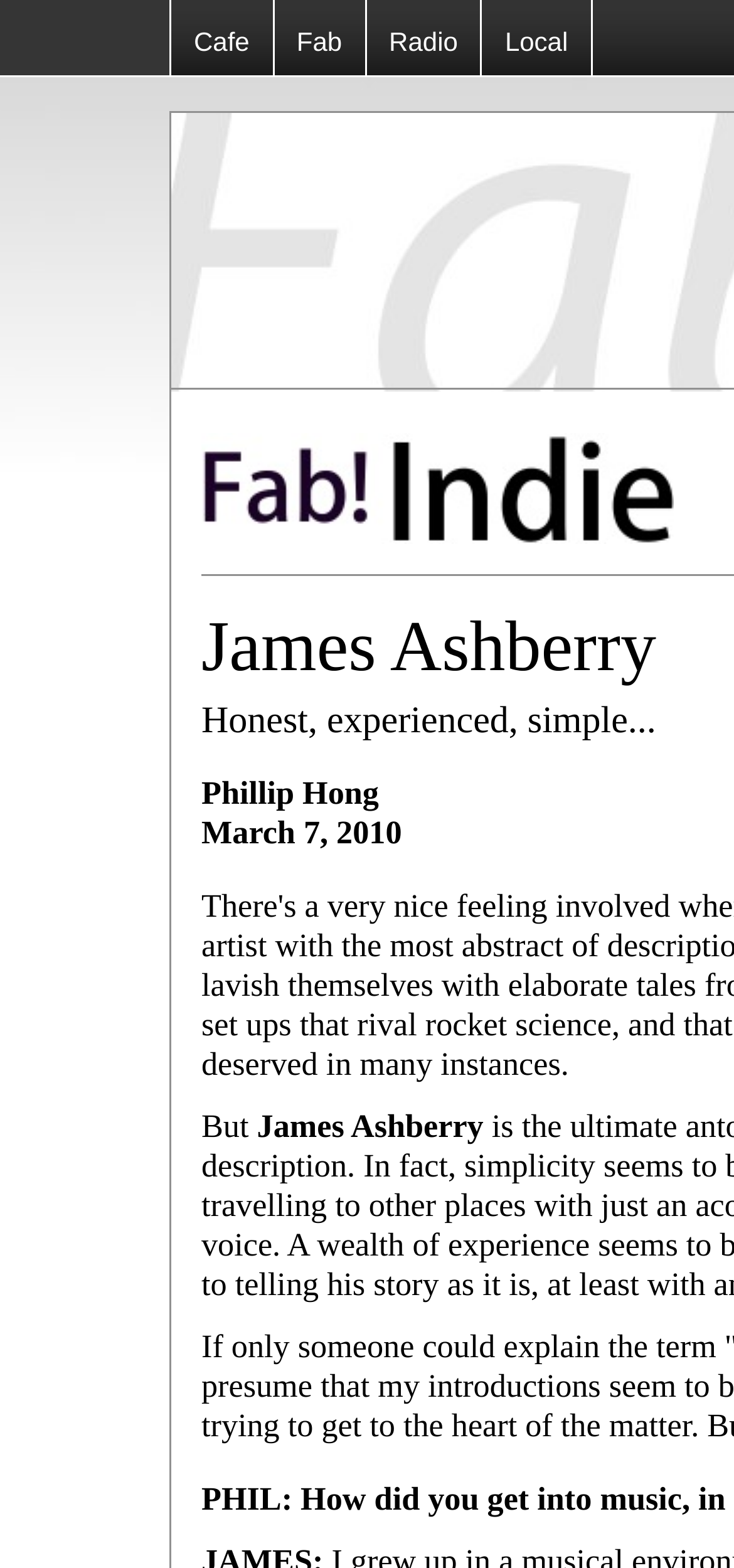What is the last category?
Examine the screenshot and reply with a single word or phrase.

Local